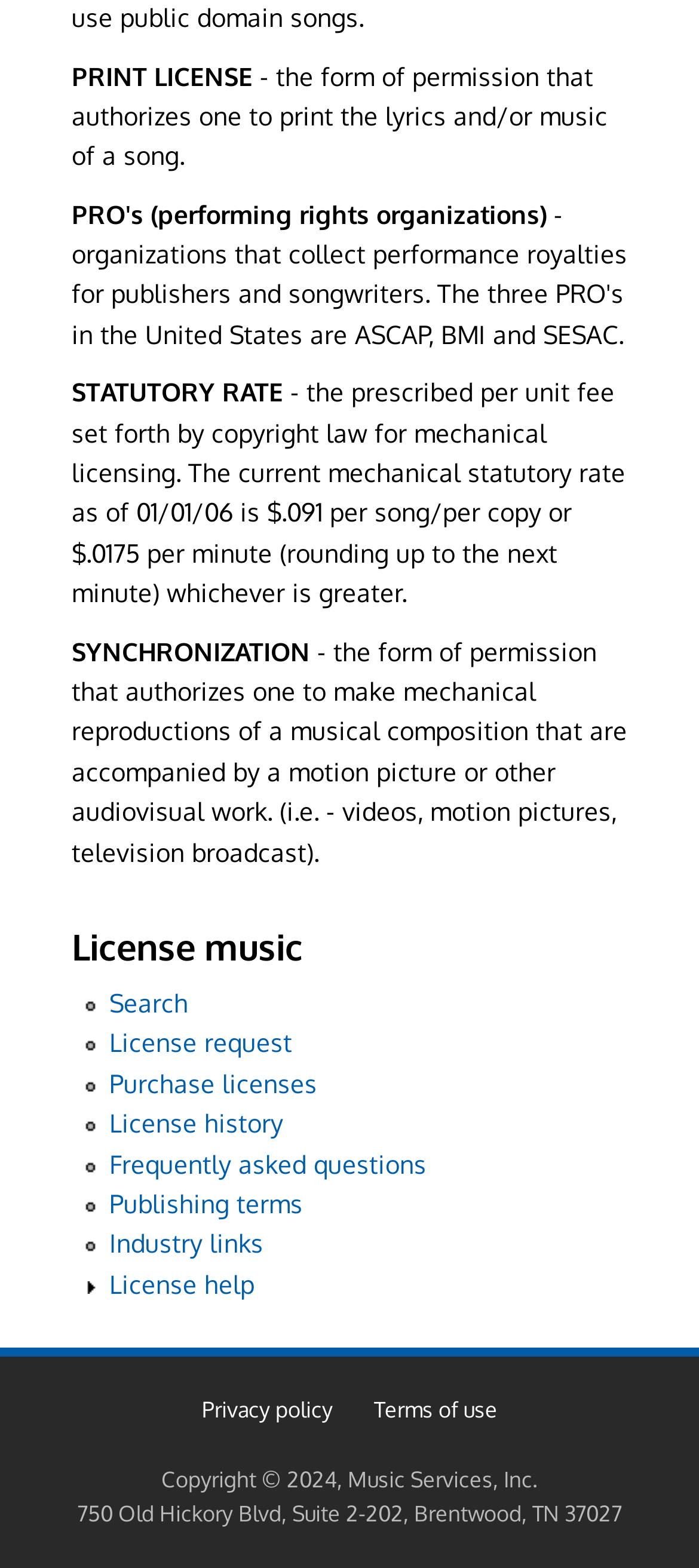Find the bounding box coordinates of the clickable area required to complete the following action: "Search for a license".

[0.156, 0.63, 0.269, 0.649]